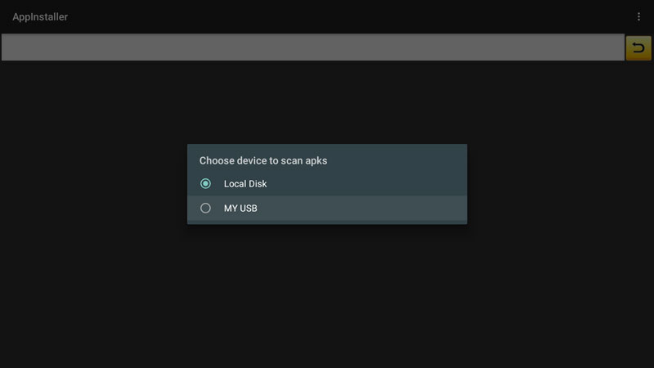Please respond in a single word or phrase: 
What is the purpose of this interface?

To scan for APK files